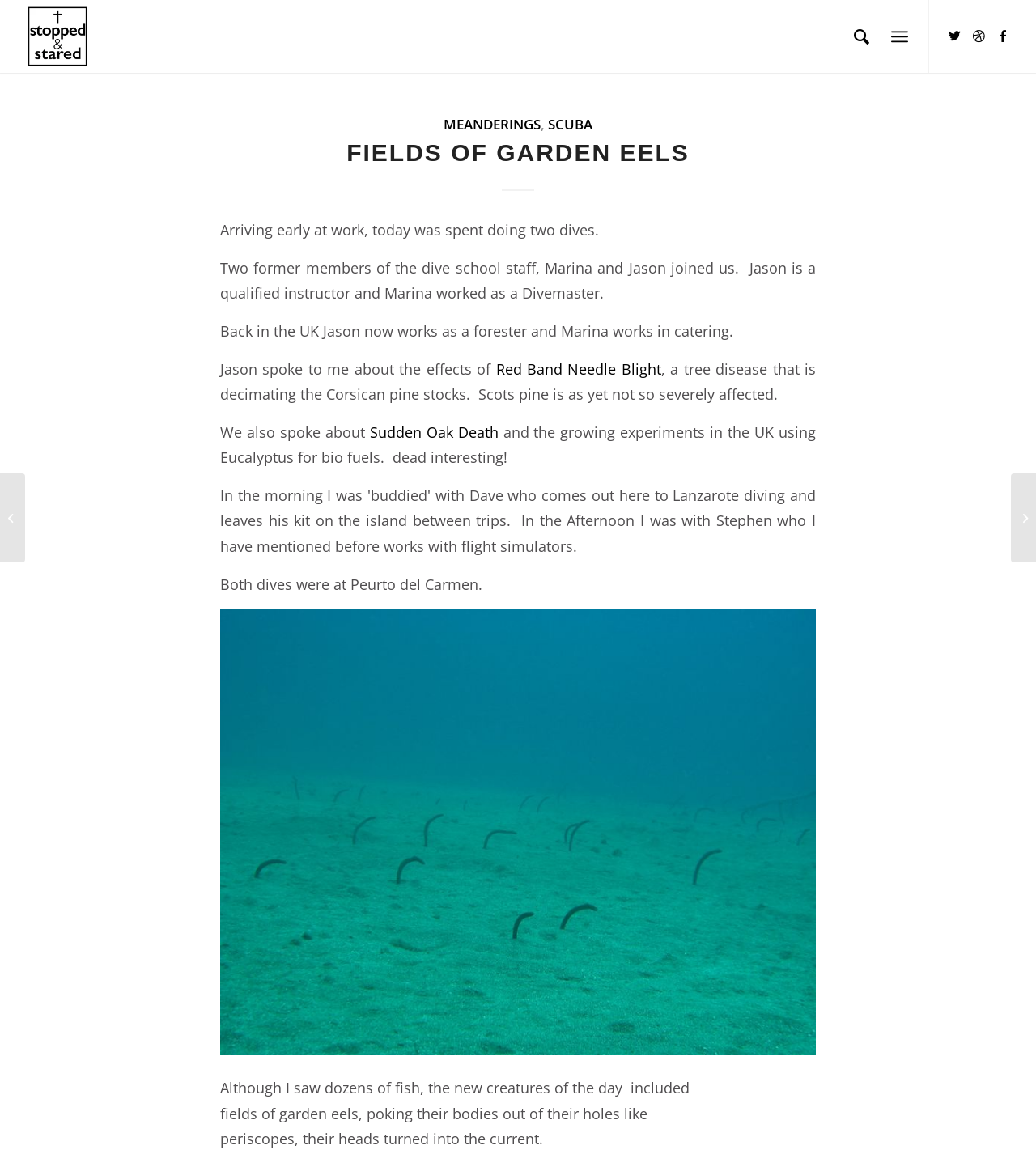Please identify the bounding box coordinates of the clickable region that I should interact with to perform the following instruction: "Check out the '200410 064' image". The coordinates should be expressed as four float numbers between 0 and 1, i.e., [left, top, right, bottom].

[0.212, 0.52, 0.788, 0.901]